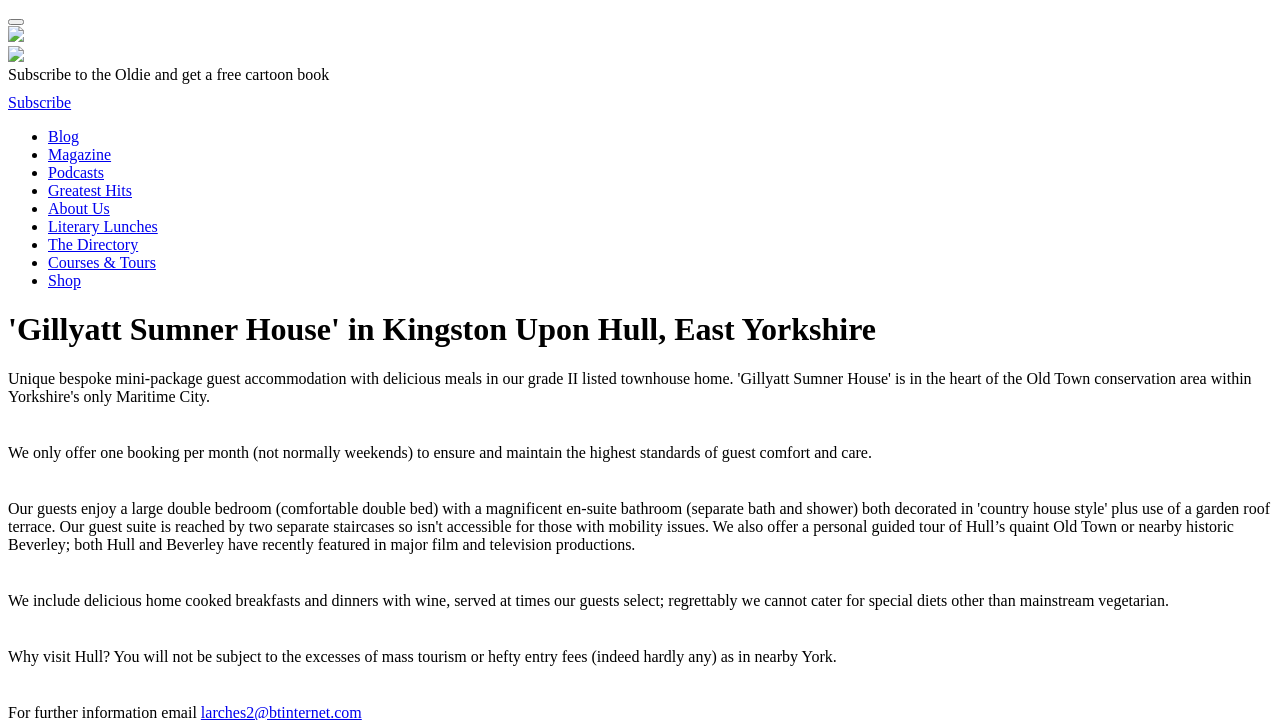Carefully observe the image and respond to the question with a detailed answer:
How many links are there in the navigation menu?

I counted the number of link elements in the navigation menu, which are 'Blog', 'Magazine', 'Podcasts', 'Greatest Hits', 'About Us', 'Literary Lunches', 'The Directory', 'Courses & Tours', and 'Shop'.